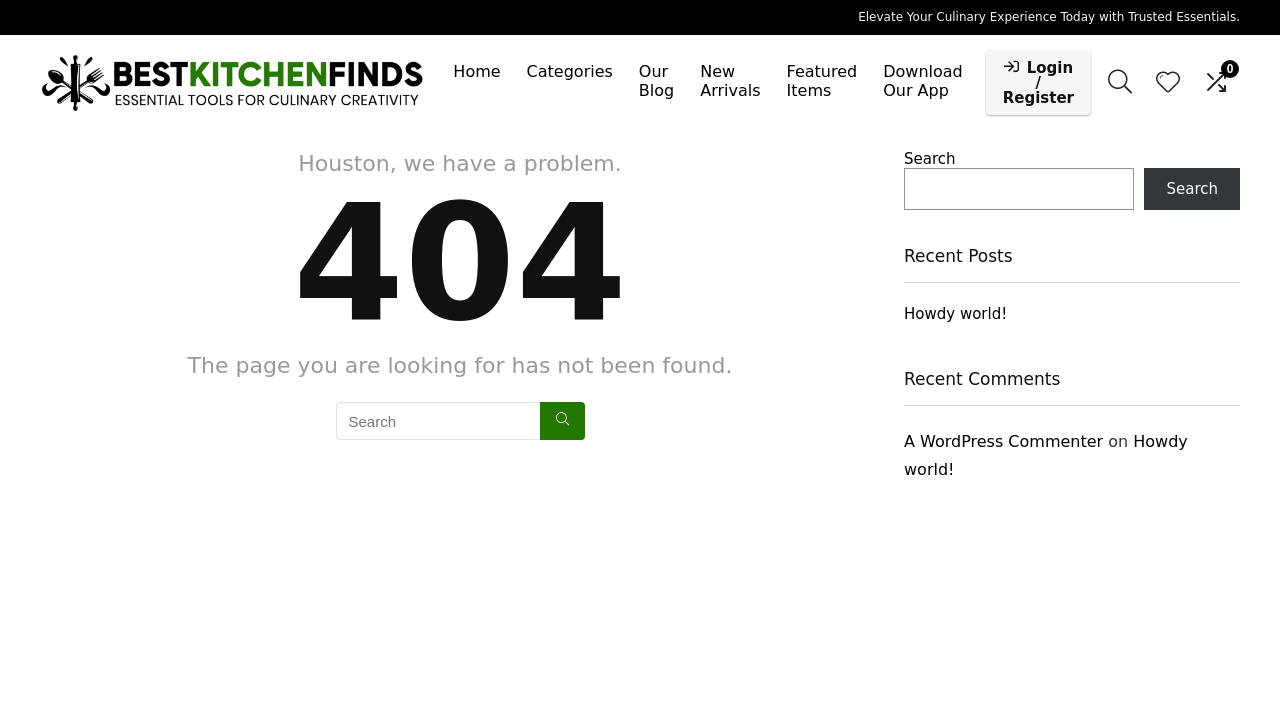What is the error message on the page?
Based on the visual information, provide a detailed and comprehensive answer.

I found a StaticText element with the text 'Houston, we have a problem.' which is likely an error message on the page.